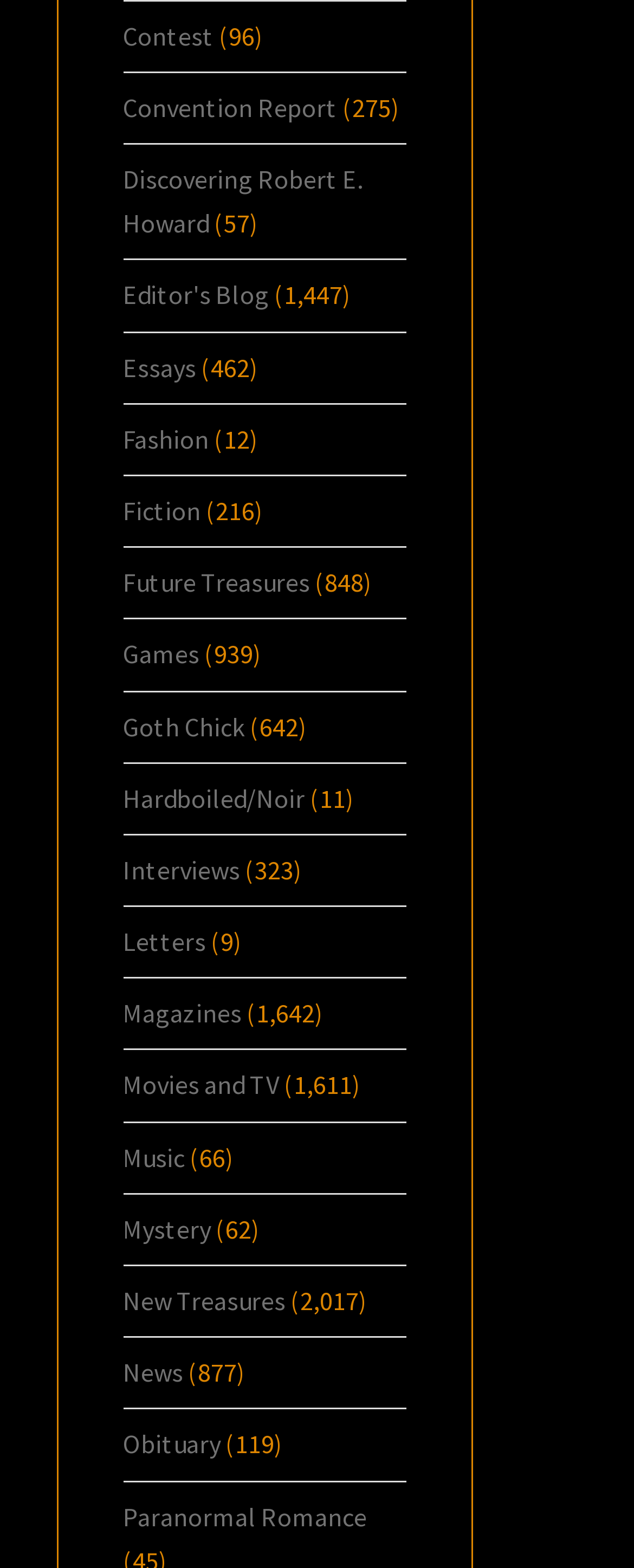Locate the bounding box coordinates of the clickable region to complete the following instruction: "Read the 'Editor's Blog'."

[0.194, 0.178, 0.424, 0.198]